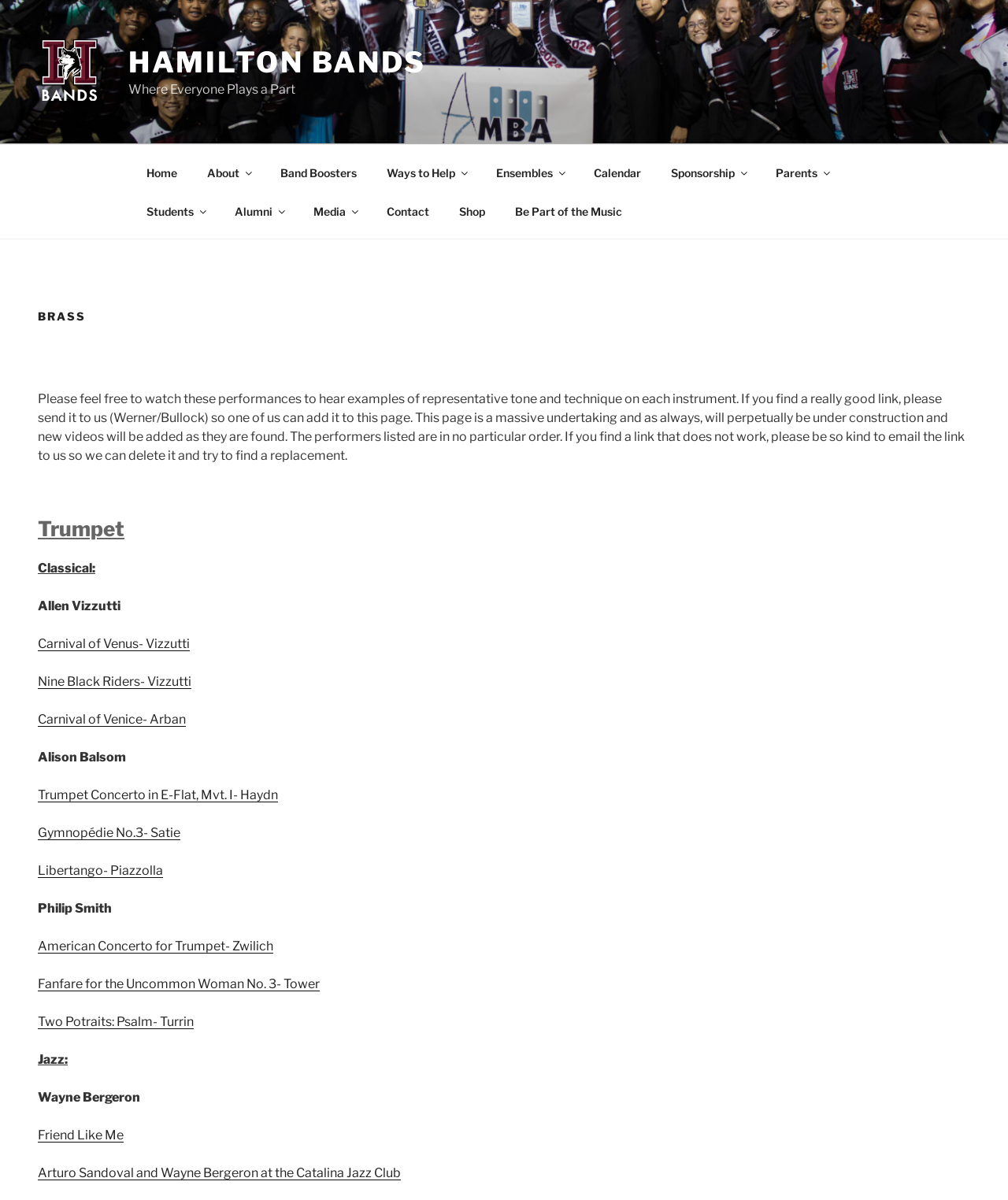Offer a detailed explanation of the webpage layout and contents.

The webpage is about Brass – Hamilton Bands, with a prominent link to "Hamilton Bands" at the top left corner, accompanied by an image with the same name. Below this, there is a heading "HAMILTON BANDS" followed by a static text "Where Everyone Plays a Part". 

On the top navigation menu, there are several links, including "Home", "About", "Band Boosters", "Ways to Help", "Ensembles", "Calendar", "Sponsorship", "Parents", "Students", "Alumni", "Media", "Contact", and "Shop". These links are arranged horizontally across the top of the page.

Below the navigation menu, there is a large section dedicated to showcasing performances of different instruments. The section is headed by a large title "BRASS" and contains a paragraph of text explaining the purpose of the page. 

The main content of the page is divided into sections, each dedicated to a specific instrument, starting with the trumpet. The trumpet section is further divided into classical and jazz performances, with links to videos of renowned trumpet players such as Allen Vizzutti, Alison Balsom, Philip Smith, and Wayne Bergeron. Each link is accompanied by a brief description of the performance.